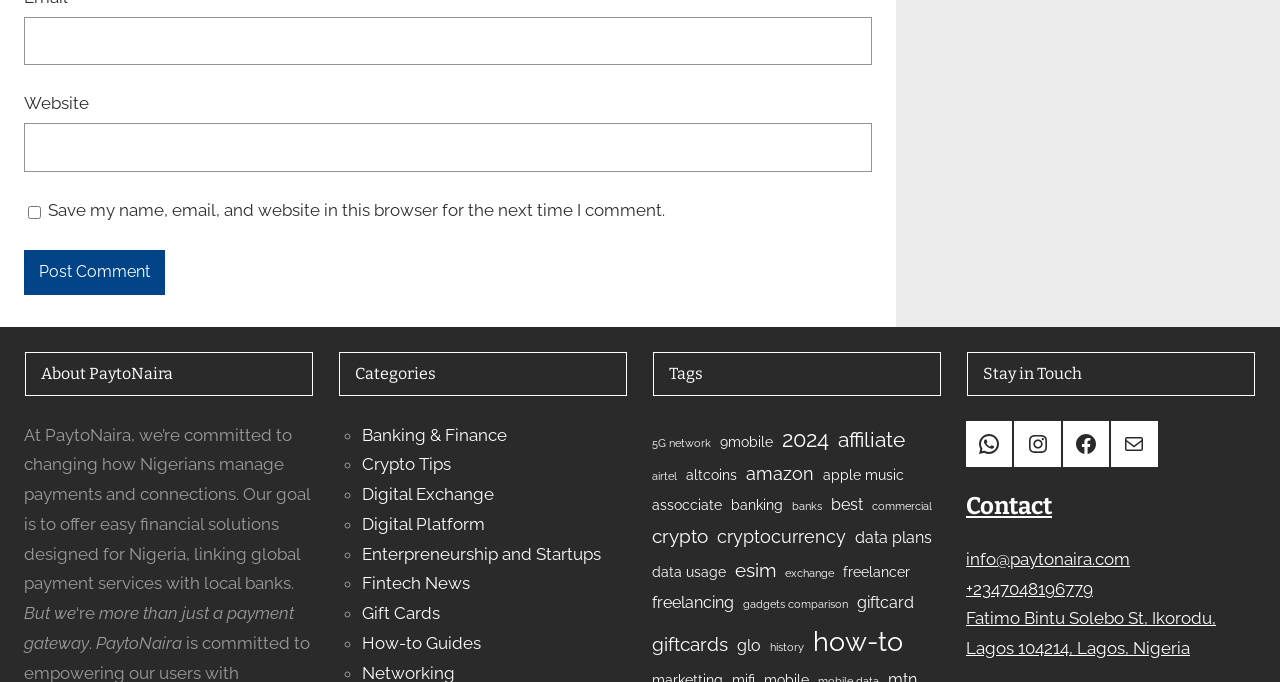How can users stay in touch with PaytoNaira?
Answer the question with a single word or phrase by looking at the picture.

WhatsApp, Instagram, Facebook, Mail